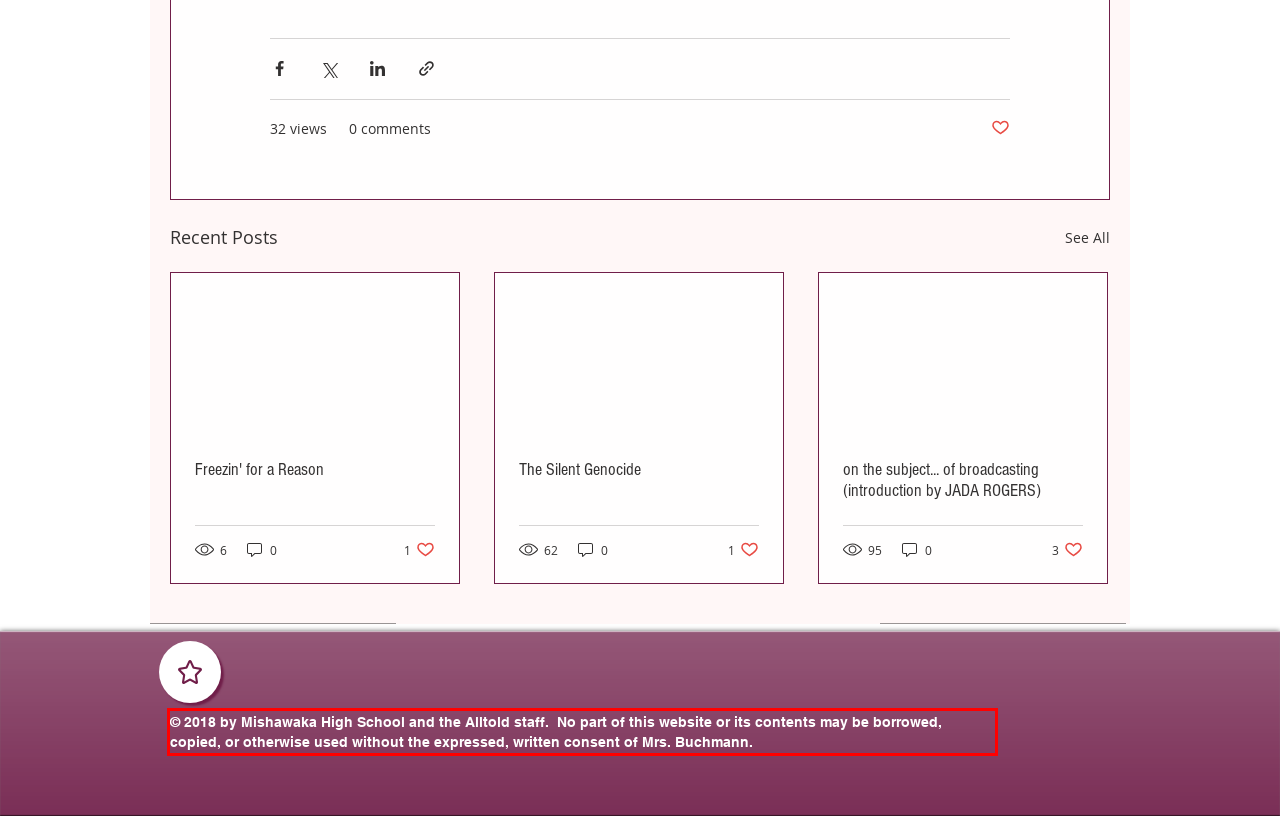Please perform OCR on the text content within the red bounding box that is highlighted in the provided webpage screenshot.

© 2018 by Mishawaka High School and the Alltold staff. No part of this website or its contents may be borrowed, copied, or otherwise used without the expressed, written consent of Mrs. Buchmann.